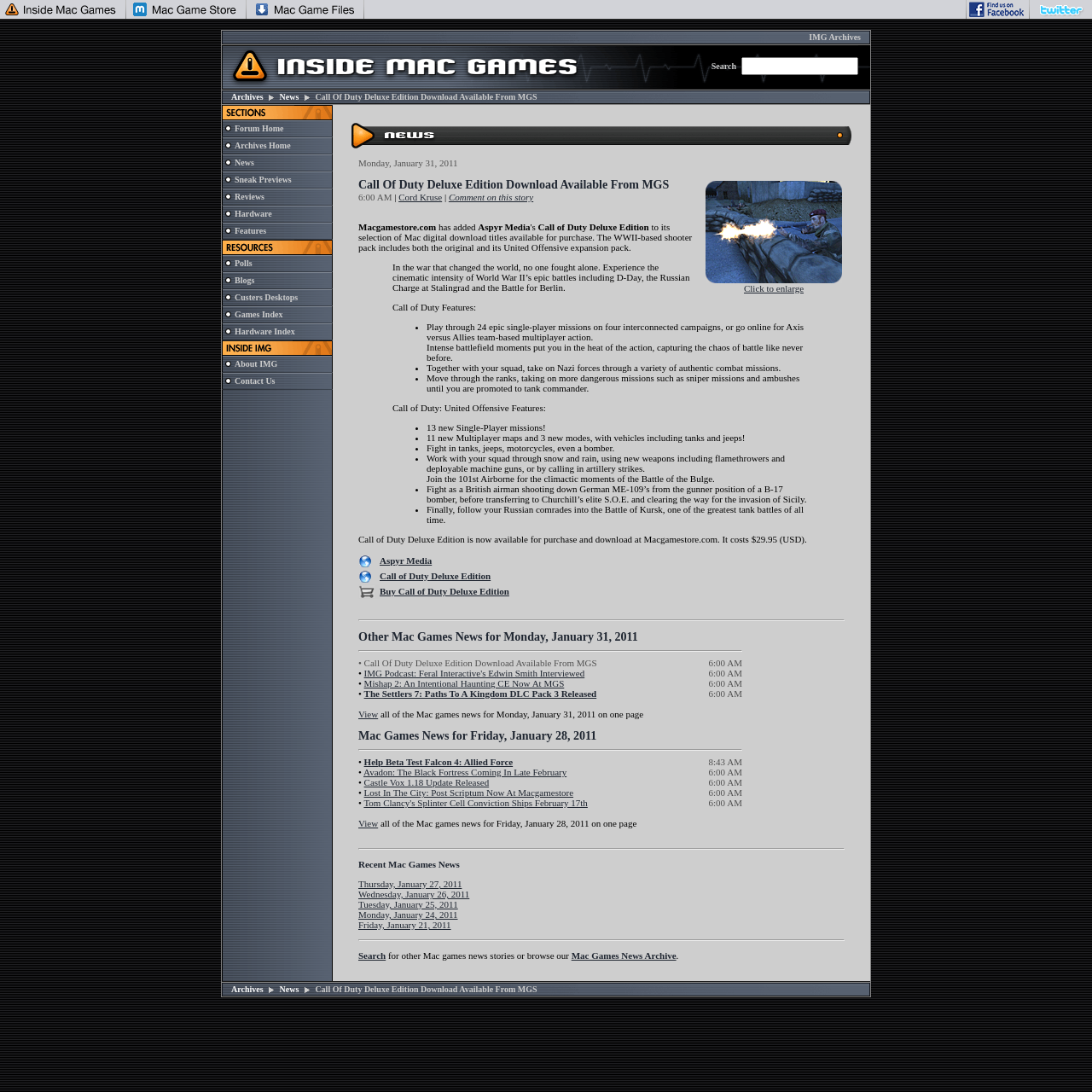Provide the bounding box coordinates for the area that should be clicked to complete the instruction: "Click on Forum Home".

[0.215, 0.113, 0.26, 0.122]